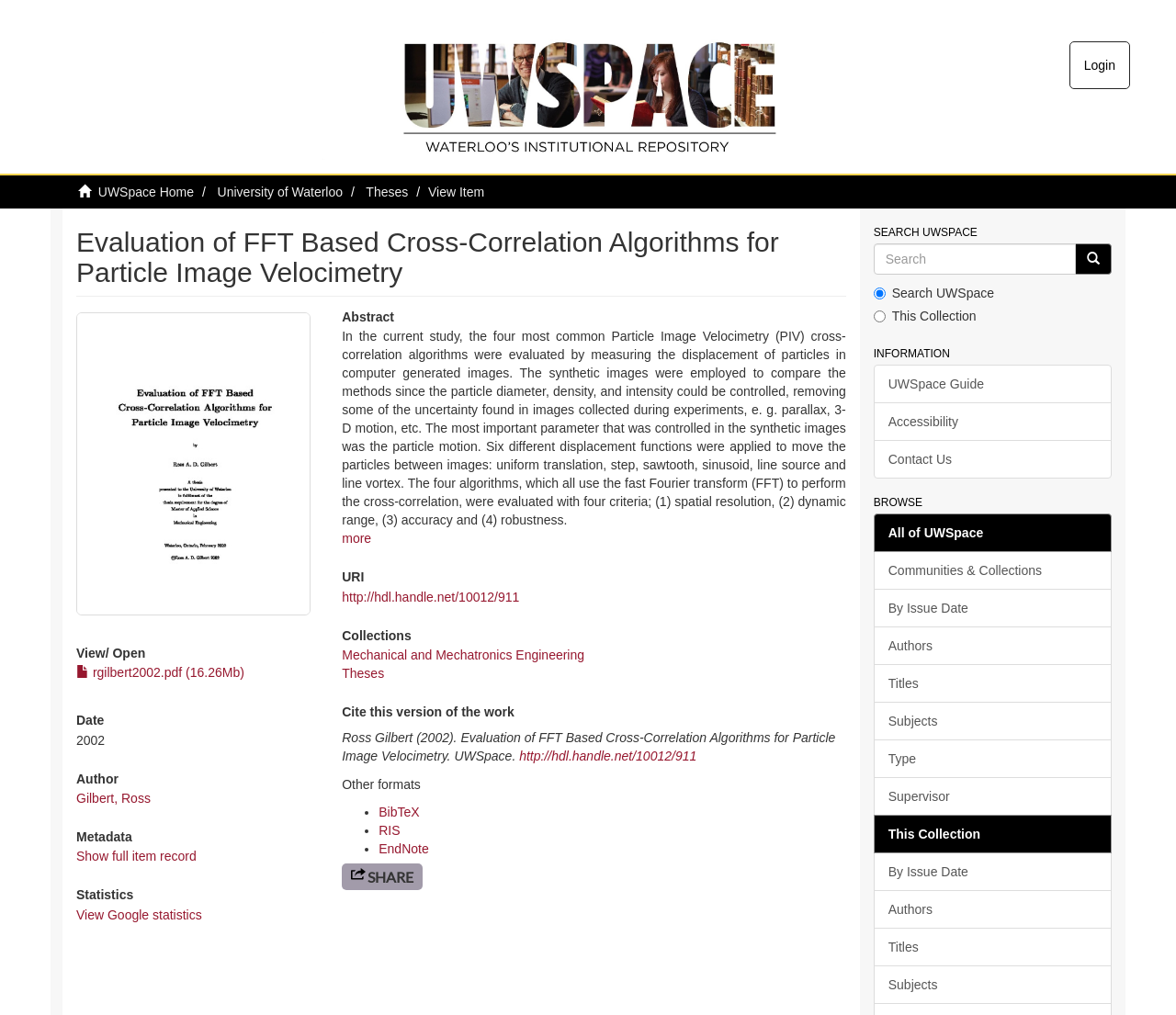Please look at the image and answer the question with a detailed explanation: Who is the author of the thesis?

The author of the thesis can be found in the link element with the text 'Gilbert, Ross' which is located under the 'Author' heading.